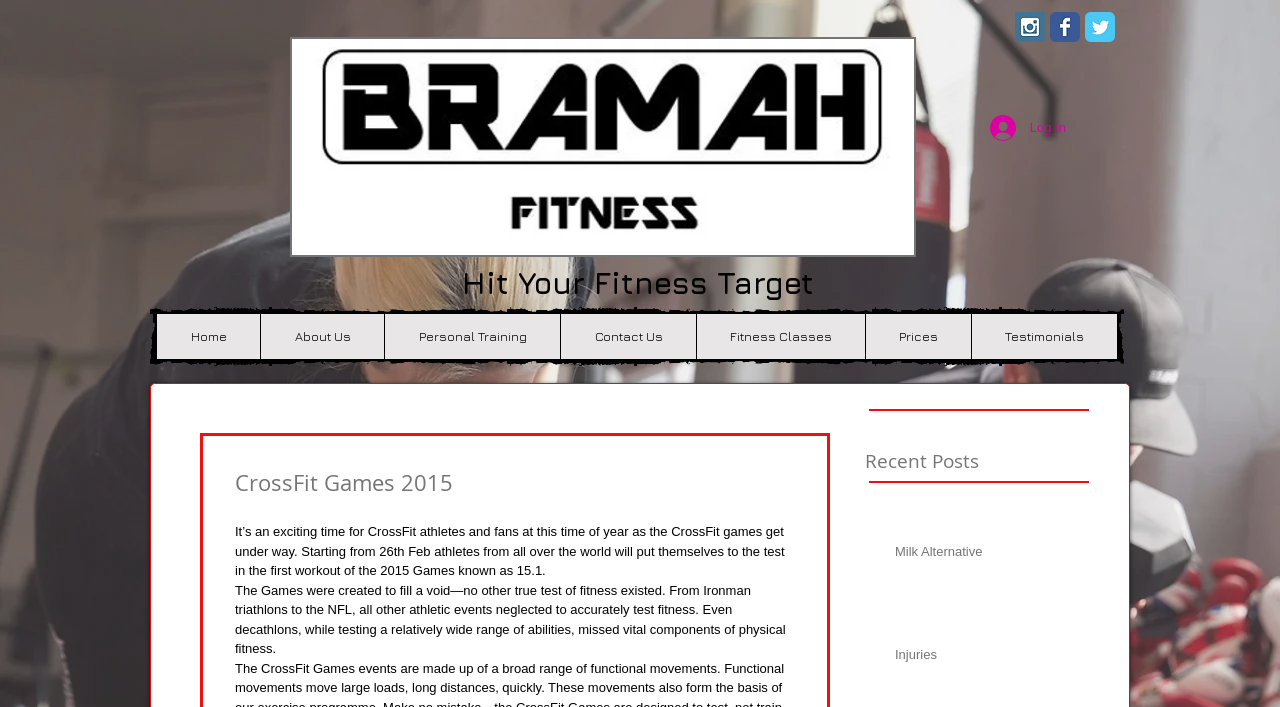Offer a comprehensive description of the webpage’s content and structure.

The webpage is about CrossFit Games 2015, with a prominent logo of Bramah Fitness at the top left corner. At the top right corner, there is a social bar with three social media icons: Instagram, Facebook, and Twitter. Below the social bar, there is a "Log In" button.

The main content of the webpage is divided into two sections. On the left side, there is a navigation menu with links to different sections of the website, including "Home", "About Us", "Personal Training", "Contact Us", "Fitness Classes", "Prices", and "Testimonials".

On the right side, there is a heading "Hit Your Fitness Target" followed by a section about the CrossFit Games 2015. This section includes two paragraphs of text, one describing the excitement of the games and the other explaining the purpose of the games. Below this section, there is a heading "Recent Posts" with a list of two recent posts, "Milk Alternative" and "Injuries", each with a link to the full article.

Overall, the webpage has a clean layout with a clear hierarchy of elements, making it easy to navigate and find the desired information.